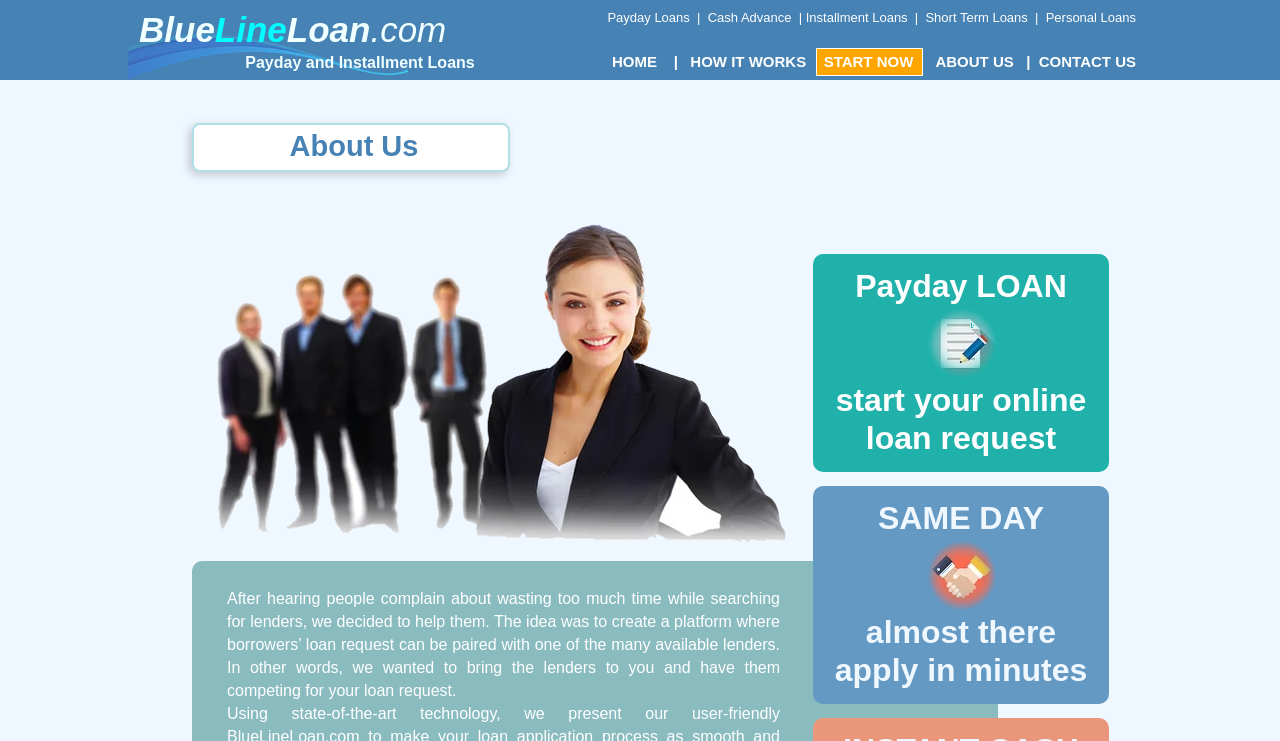Can you find the bounding box coordinates for the element that needs to be clicked to execute this instruction: "Click on 'Payday LOAN start your online loan request'"? The coordinates should be given as four float numbers between 0 and 1, i.e., [left, top, right, bottom].

[0.653, 0.362, 0.849, 0.615]